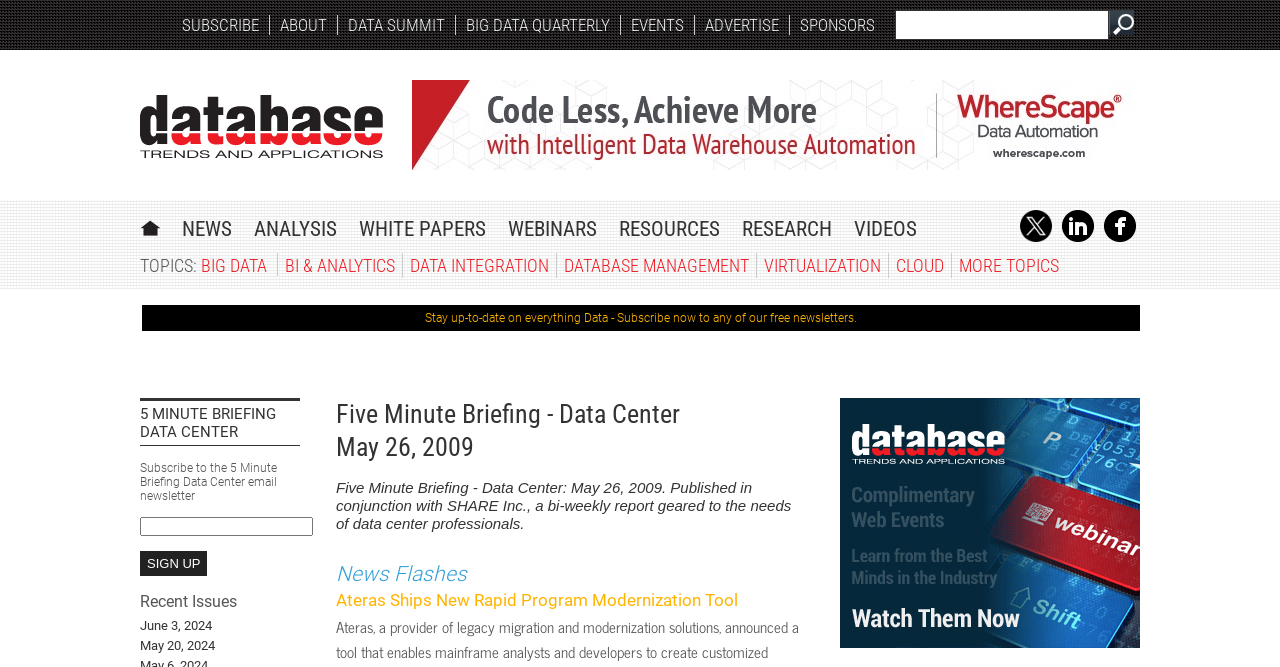What is the theme of the webpage?
Look at the screenshot and respond with a single word or phrase.

Data center